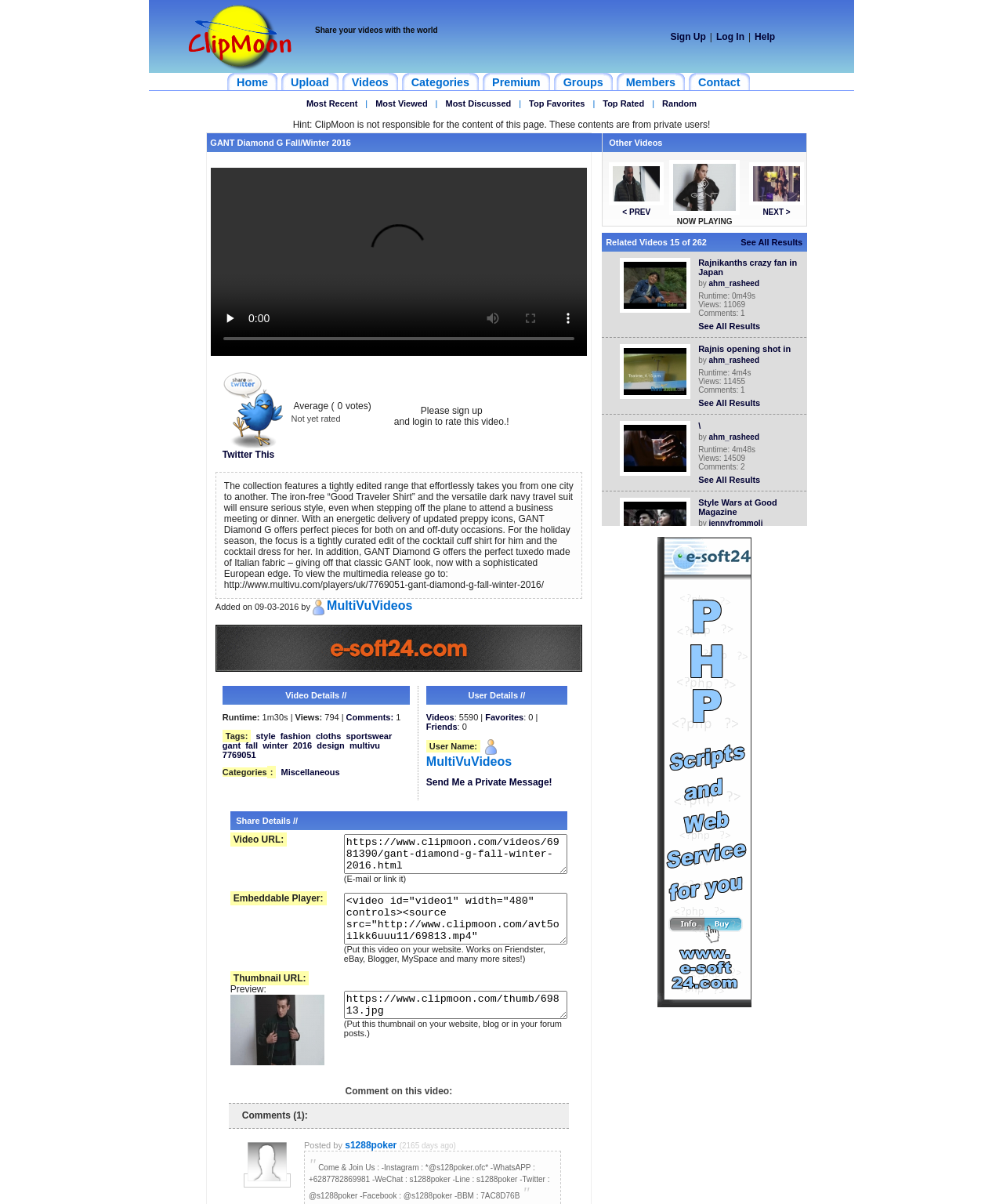What type of content is displayed on this webpage?
Can you provide an in-depth and detailed response to the question?

The presence of a video player and a video title 'GANT Diamond G Fall/Winter 2016' suggests that the webpage is displaying video content. Additionally, the buffering animation and the video controls indicate that the video is playable on the webpage.